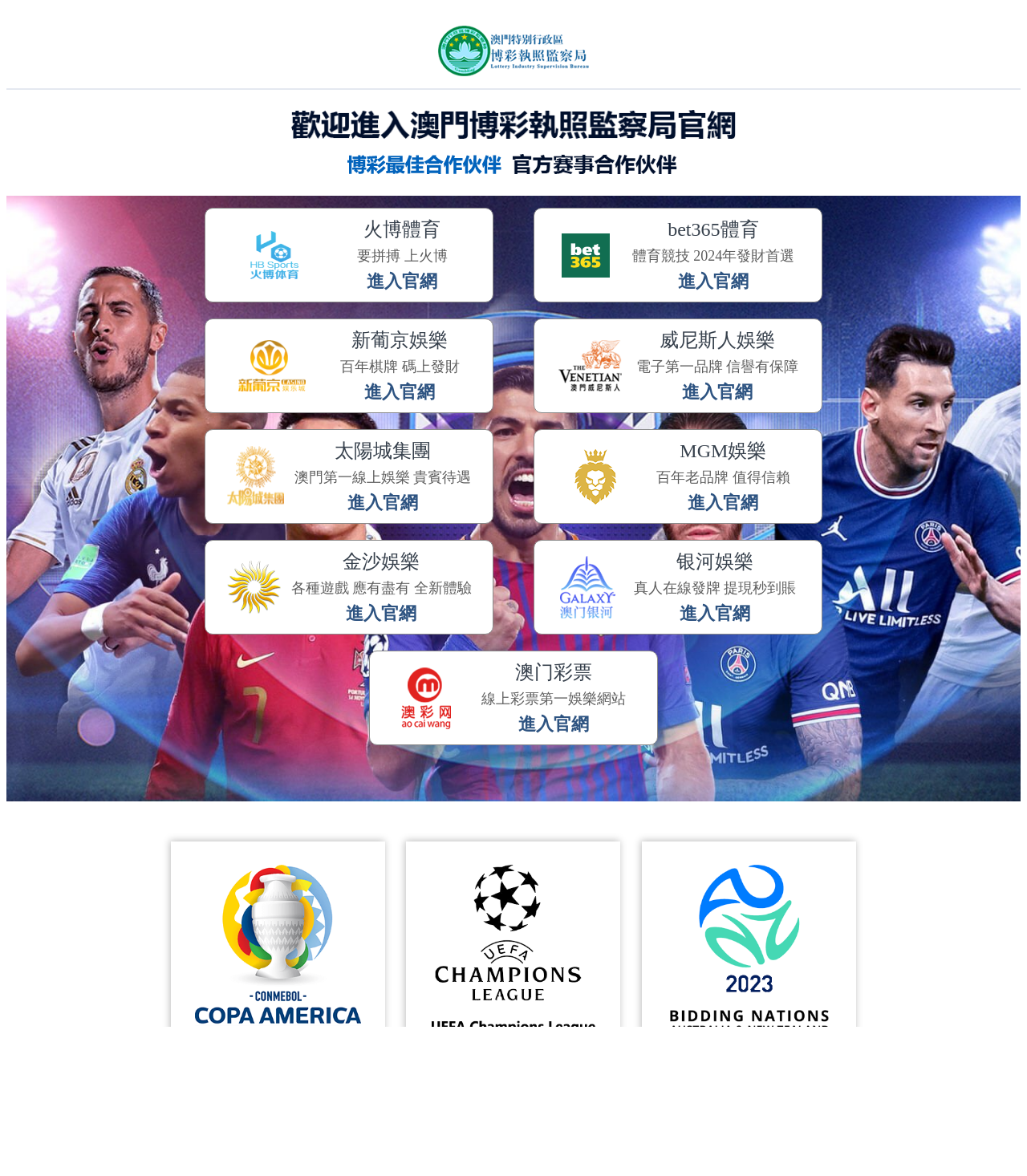Given the description of the UI element: "Your Gift in Action", predict the bounding box coordinates in the form of [left, top, right, bottom], with each value being a float between 0 and 1.

[0.277, 0.885, 0.402, 0.902]